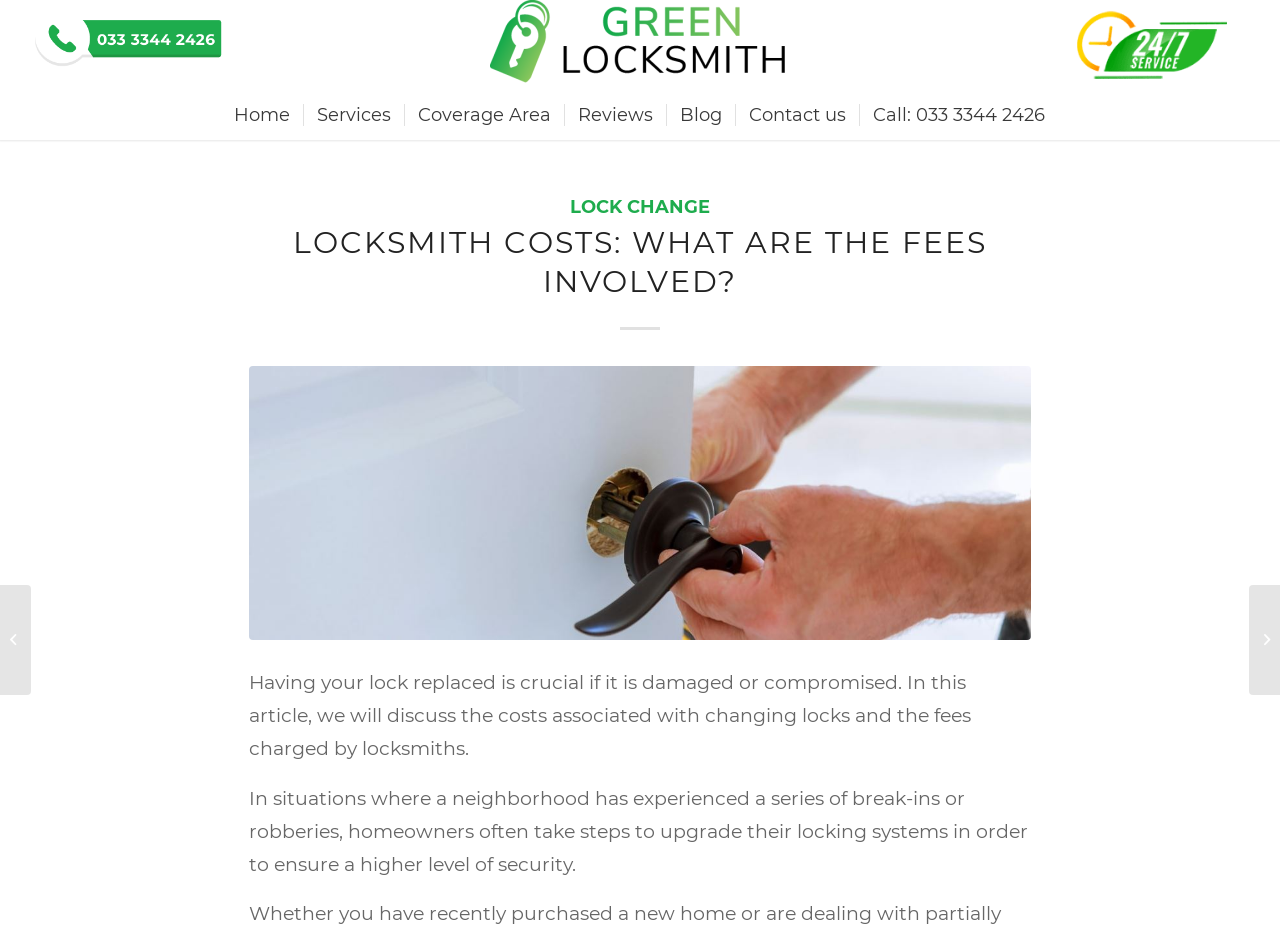What type of door lock problem is mentioned on the webpage?
Using the image, provide a detailed and thorough answer to the question.

The webpage mentions a specific type of door lock problem, which is UPVC door lock, as seen in the link 'Changing Lock on UPVC Door If you face UPVC door lock problems - Call to Green Locksmith'.